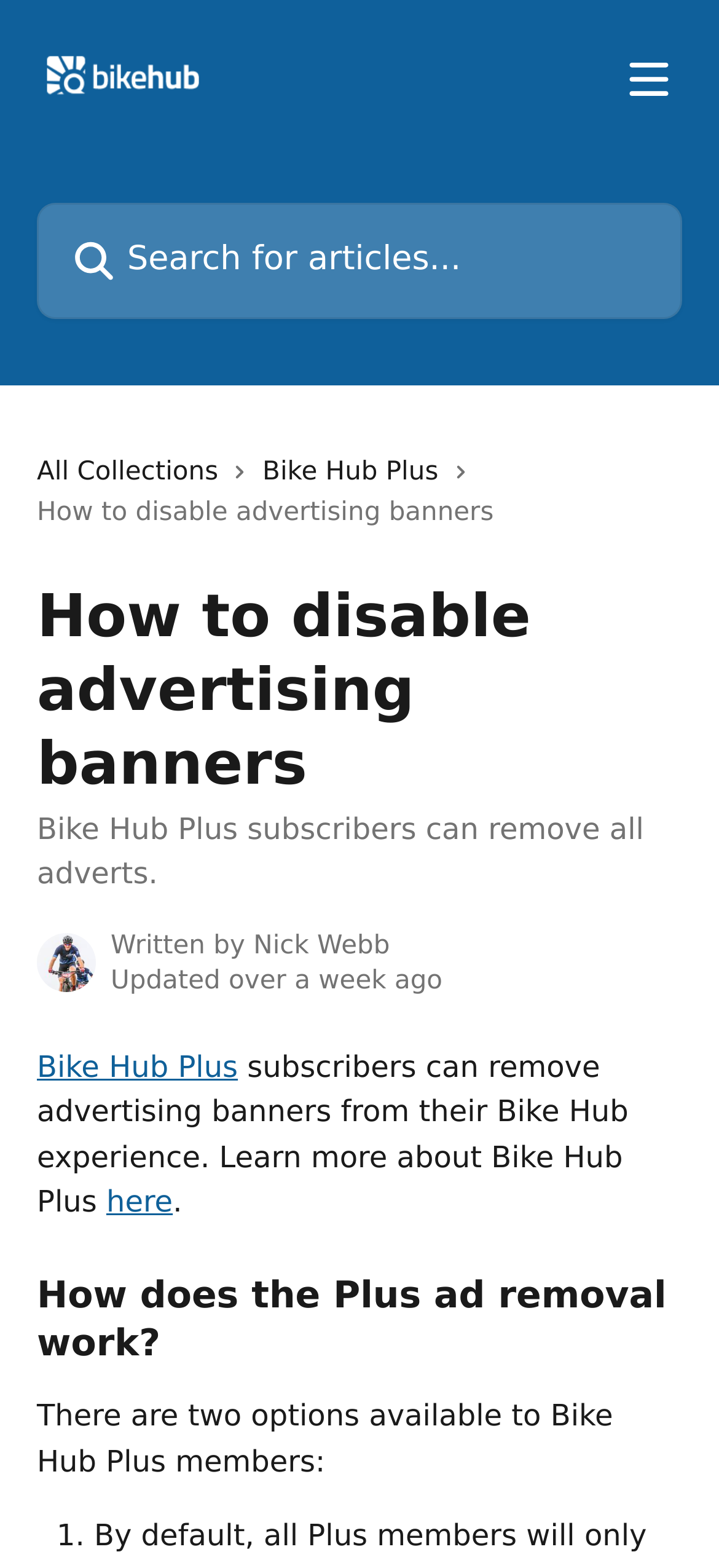How many options are available to Bike Hub Plus members?
Kindly give a detailed and elaborate answer to the question.

I found the answer by reading the static text element that says 'There are two options available to Bike Hub Plus members:' which explicitly states that there are two options available.